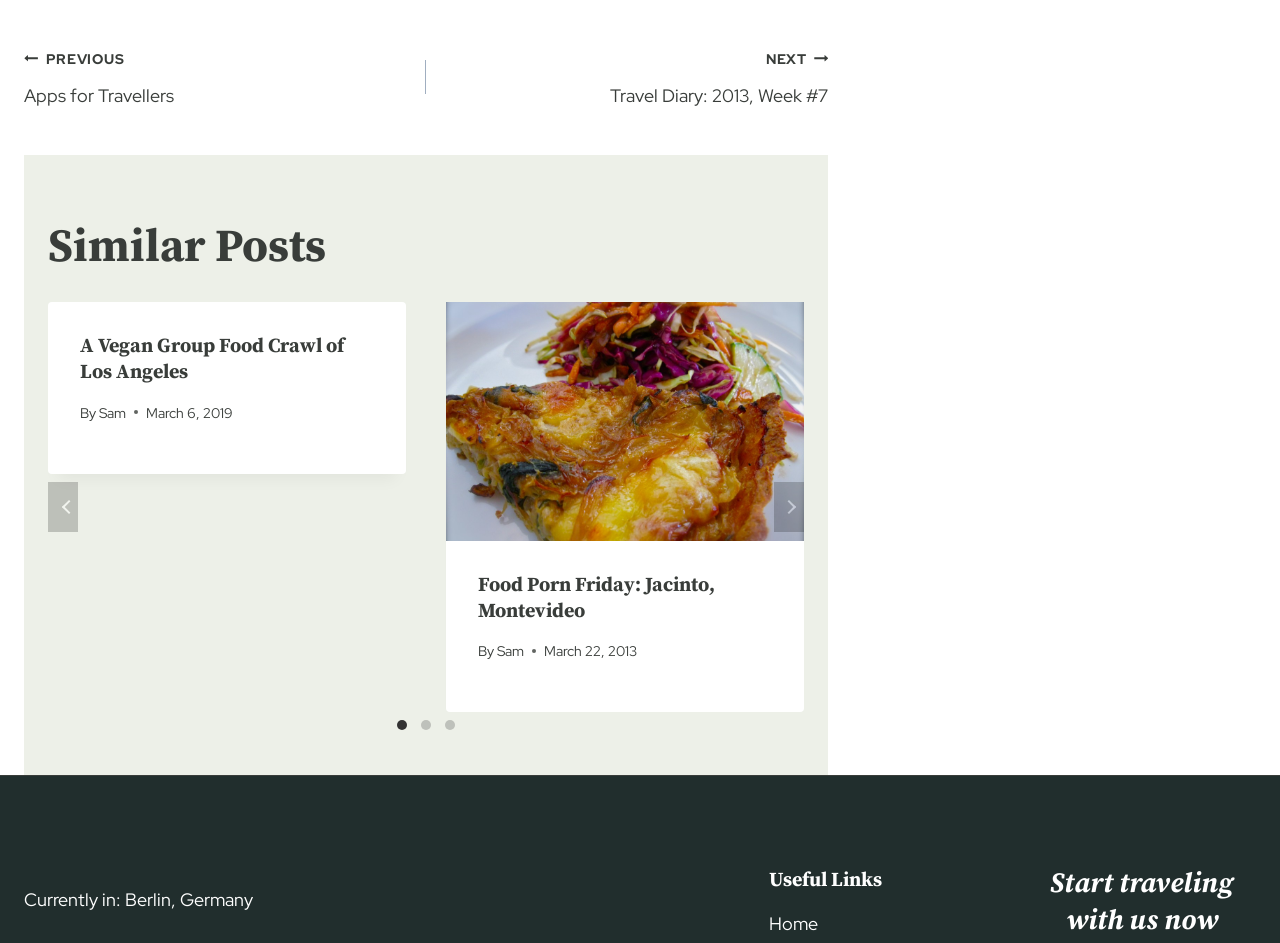Please analyze the image and provide a thorough answer to the question:
What is the purpose of the 'NEXT' button?

I found the 'NEXT' button in the carousel pagination toolbar and inferred its purpose as navigating to the next page based on its position and role.